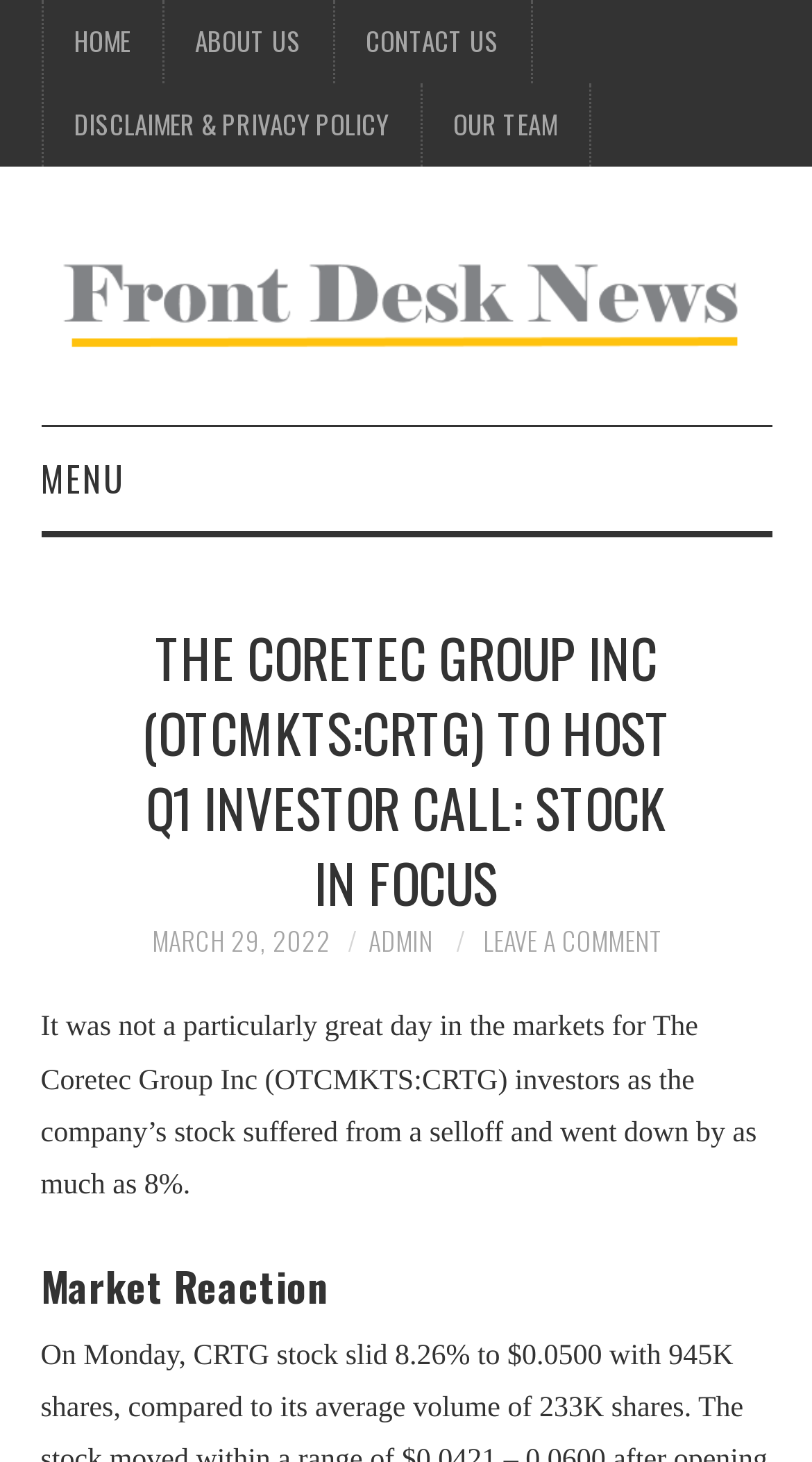Please identify the coordinates of the bounding box for the clickable region that will accomplish this instruction: "visit front desk news".

[0.05, 0.205, 0.95, 0.227]